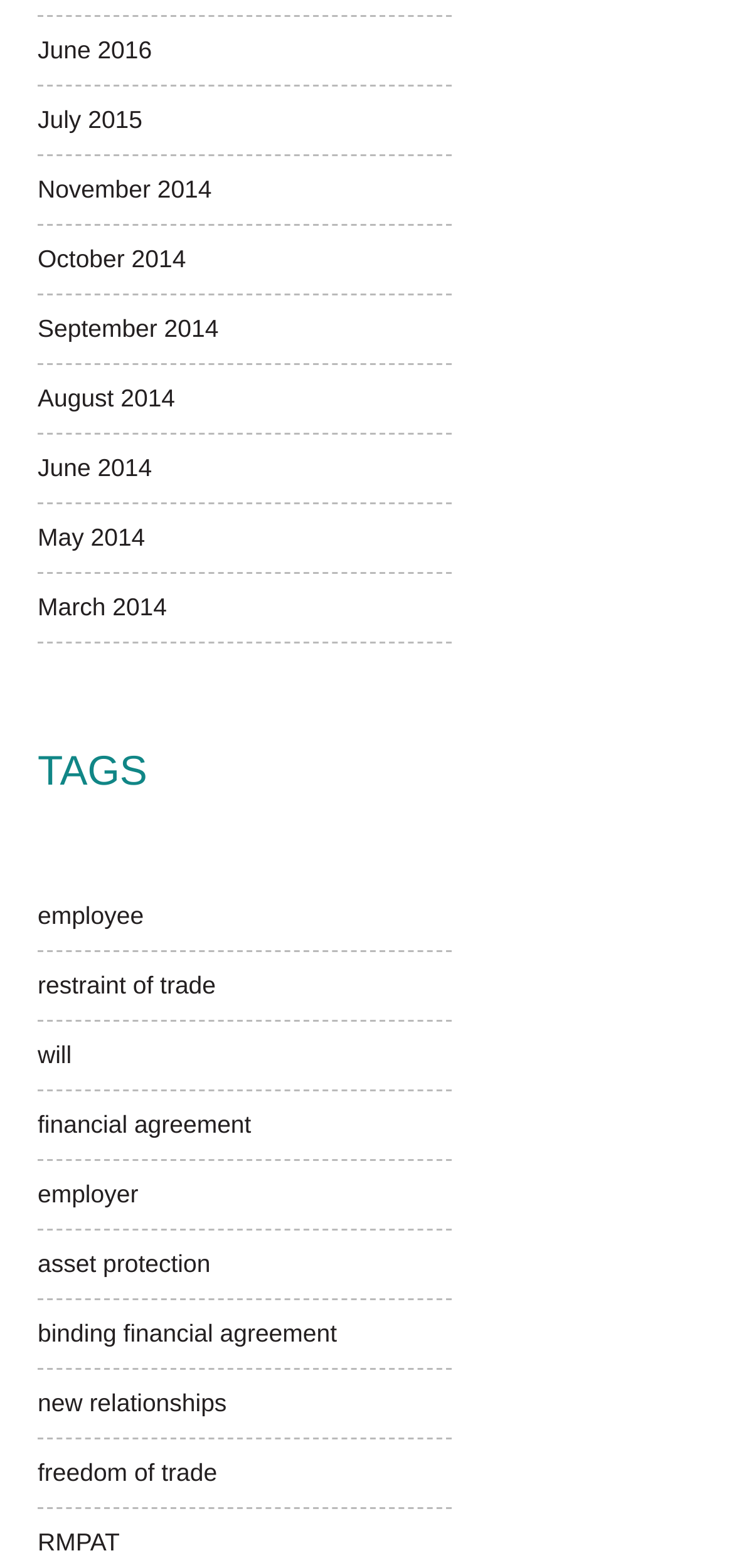What is the earliest month mentioned in the webpage?
Look at the image and answer the question with a single word or phrase.

March 2014